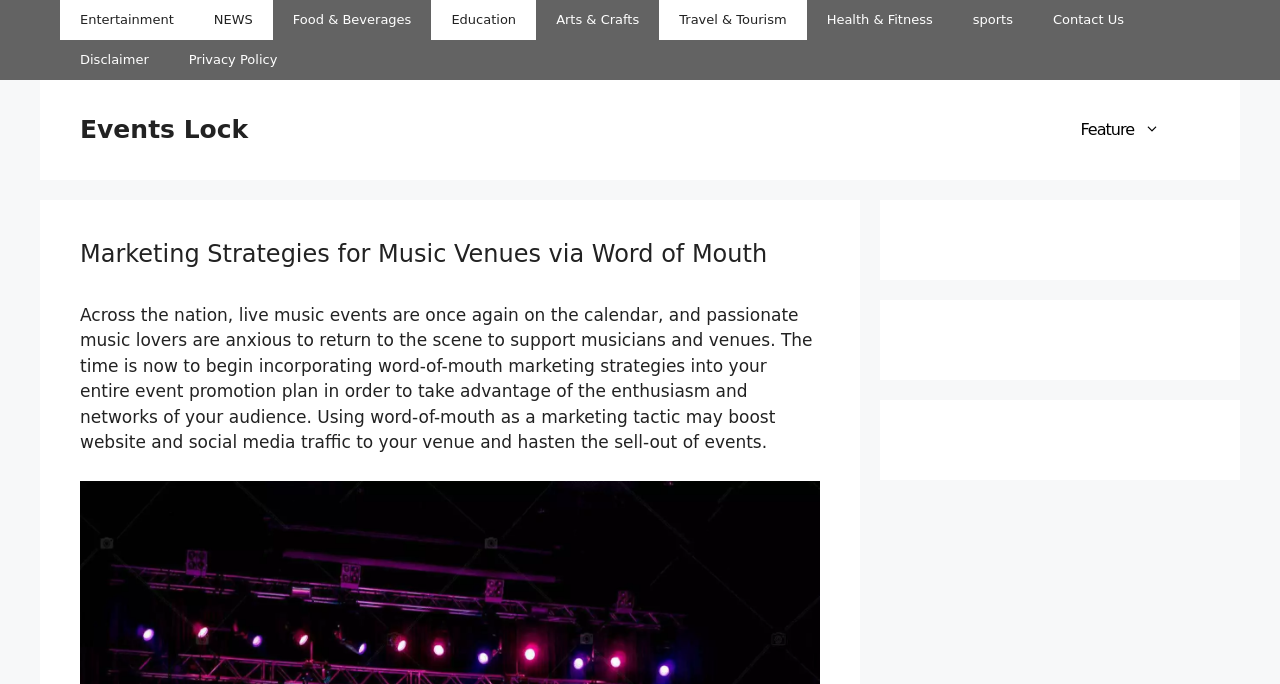Use a single word or phrase to respond to the question:
What is the purpose of incorporating word-of-mouth marketing strategies?

To boost website and social media traffic